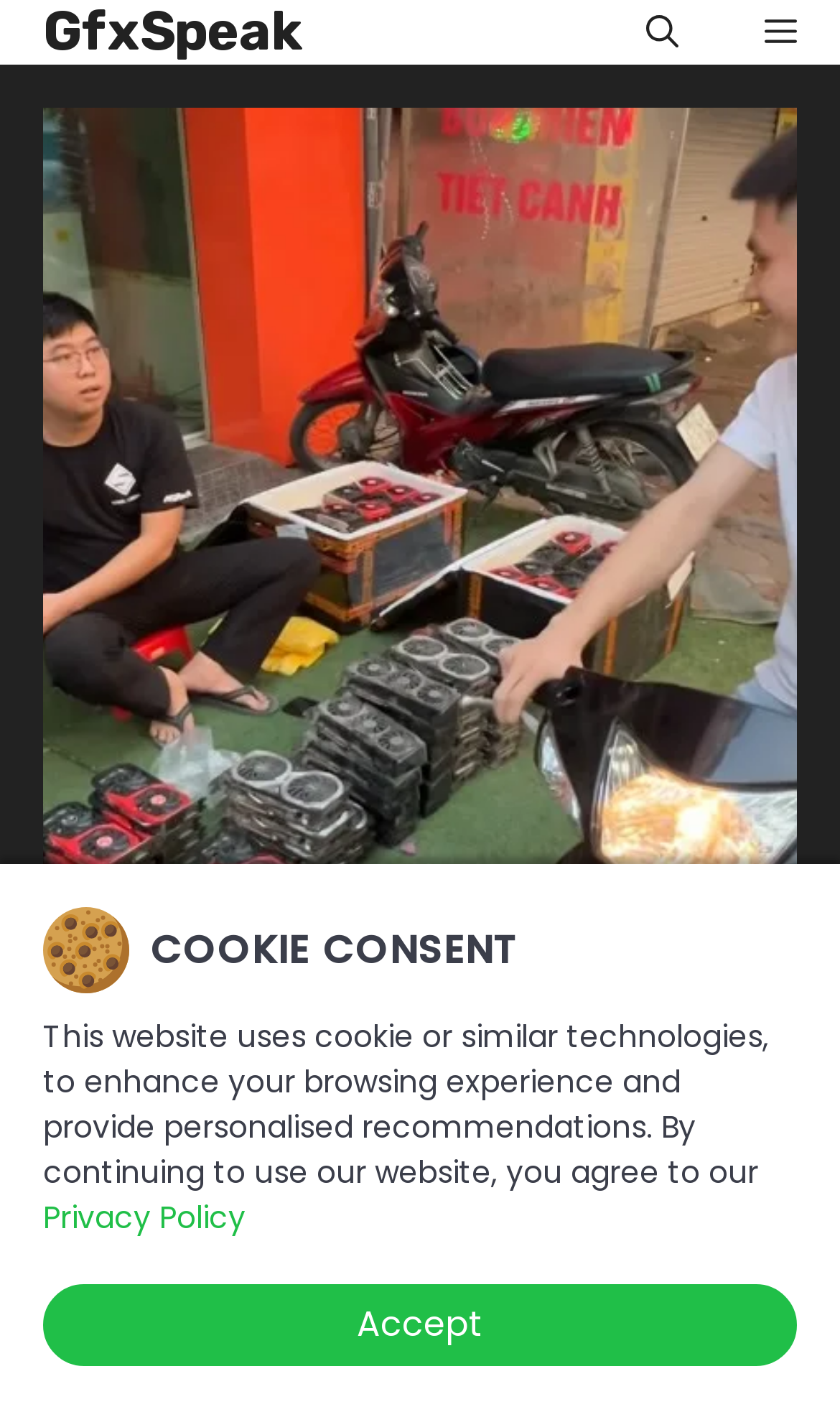What is the purpose of the button 'Accept'?
Please answer the question with a detailed and comprehensive explanation.

I found the answer by looking at the button 'Accept' which is located below the text 'This website uses cookie or similar technologies, to enhance your browsing experience and provide personalised recommendations. By continuing to use our website, you agree to our'. This suggests that the button 'Accept' is used to accept the cookie consent.